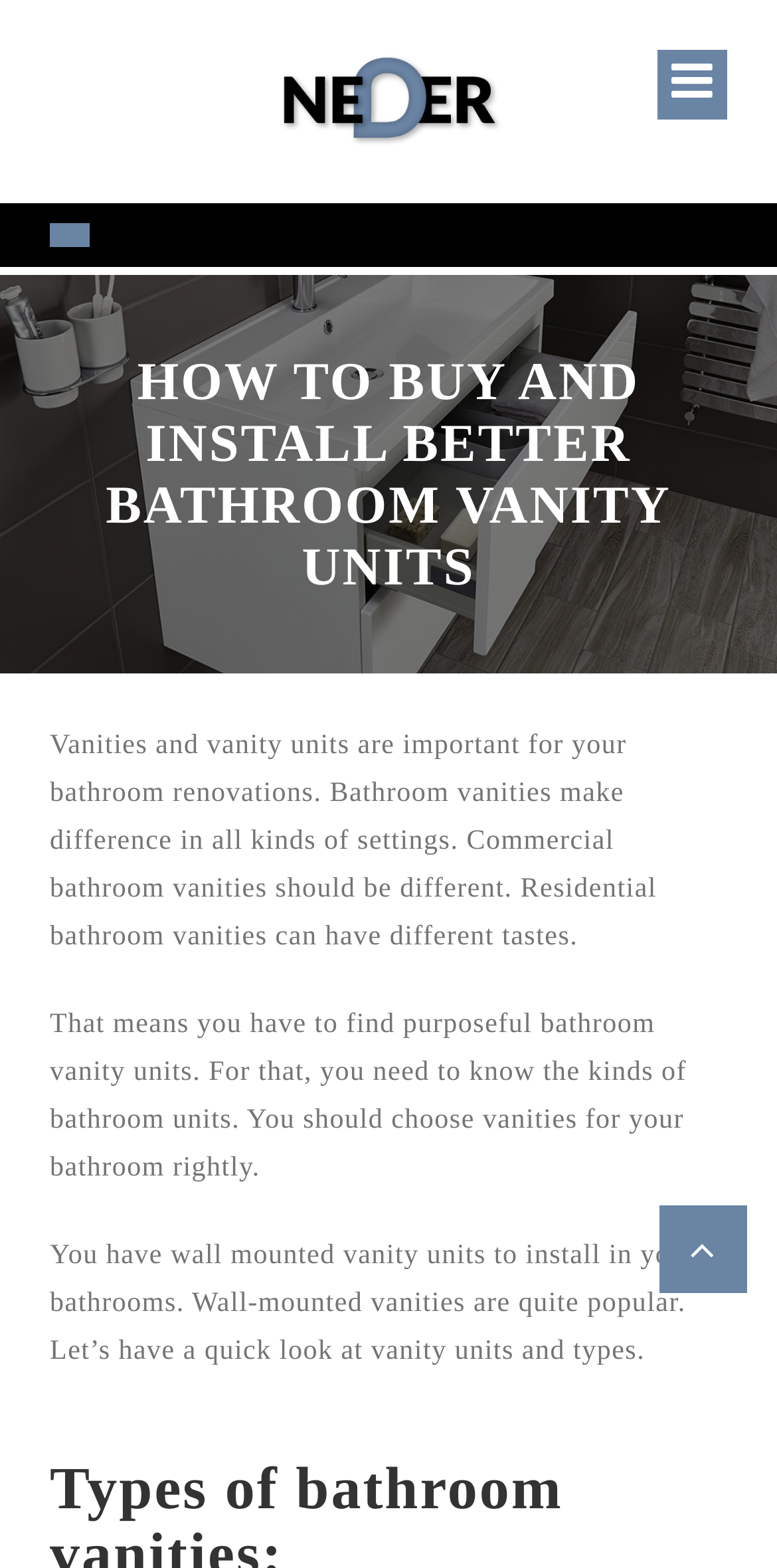What is the purpose of finding the right bathroom vanity unit?
Identify the answer in the screenshot and reply with a single word or phrase.

For bathroom renovations